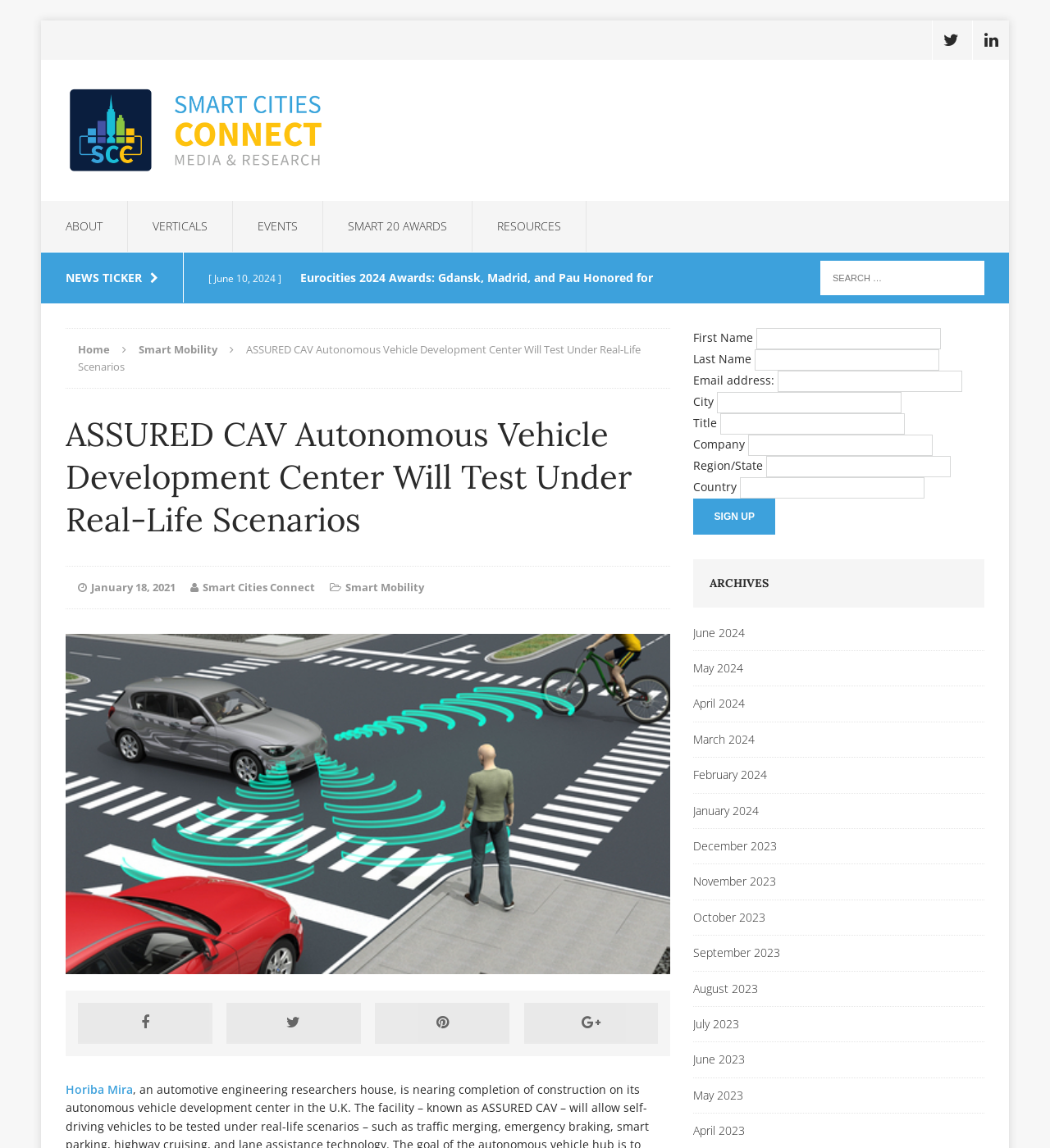What is the name of the autonomous vehicle development center? Analyze the screenshot and reply with just one word or a short phrase.

ASSURED CAV